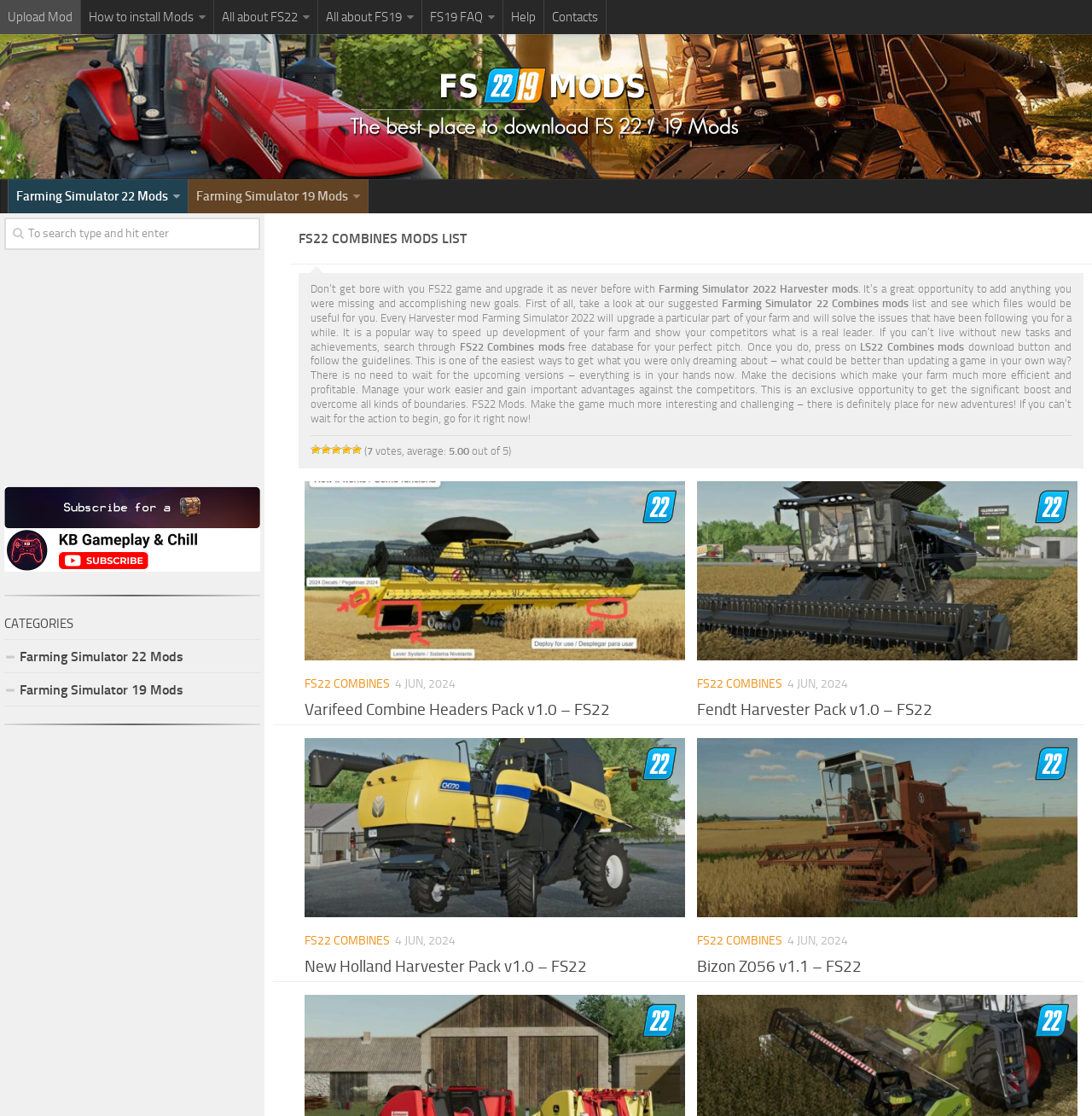Give a succinct answer to this question in a single word or phrase: 
What is the rating of the mods on this website?

5.00 out of 5